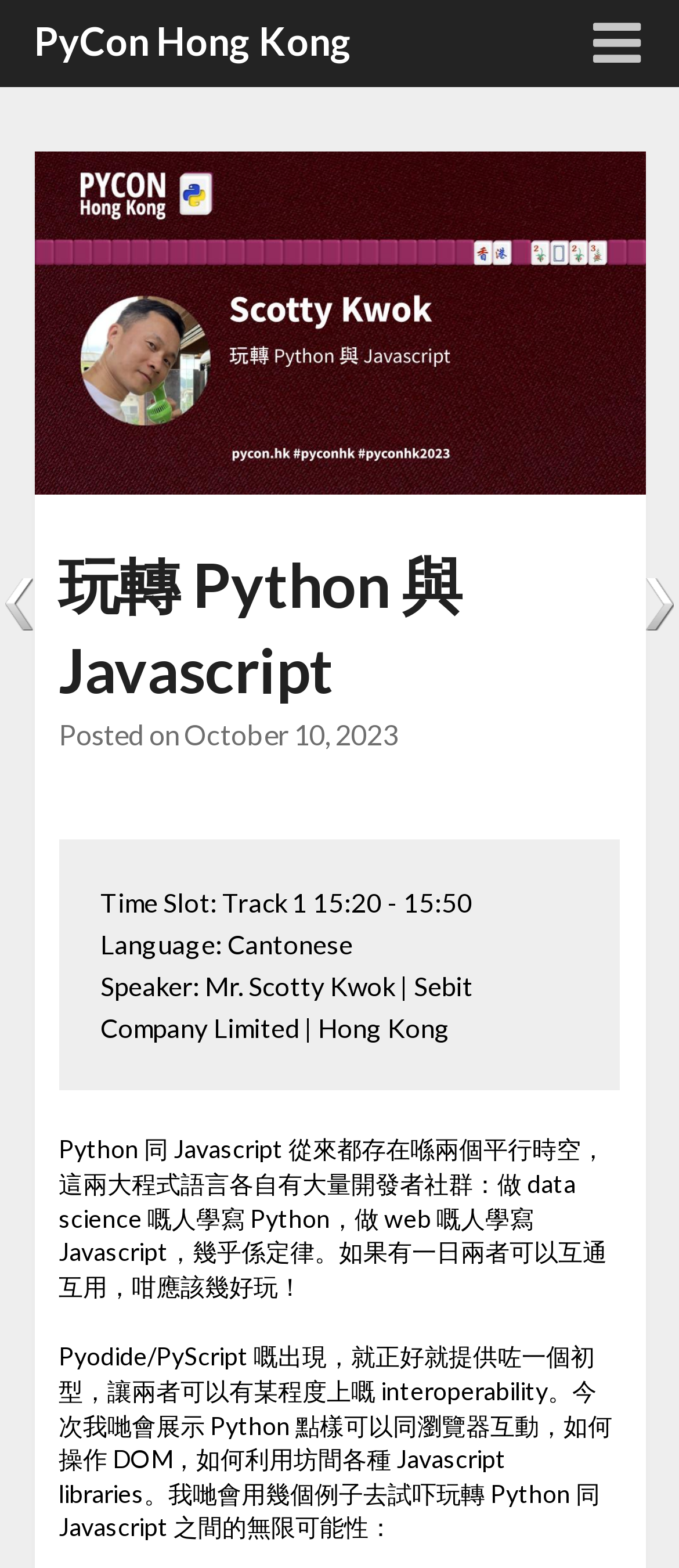What is the company of the speaker?
Answer the question with as much detail as you can, using the image as a reference.

The company of the speaker, Mr. Scotty Kwok, is mentioned as Sebit Company Limited in the text 'Time Slot: Track 1 15:20 - 15:50 Language: Cantonese Speaker: Mr. Scotty Kwok | Sebit Company Limited | Hong Kong'.